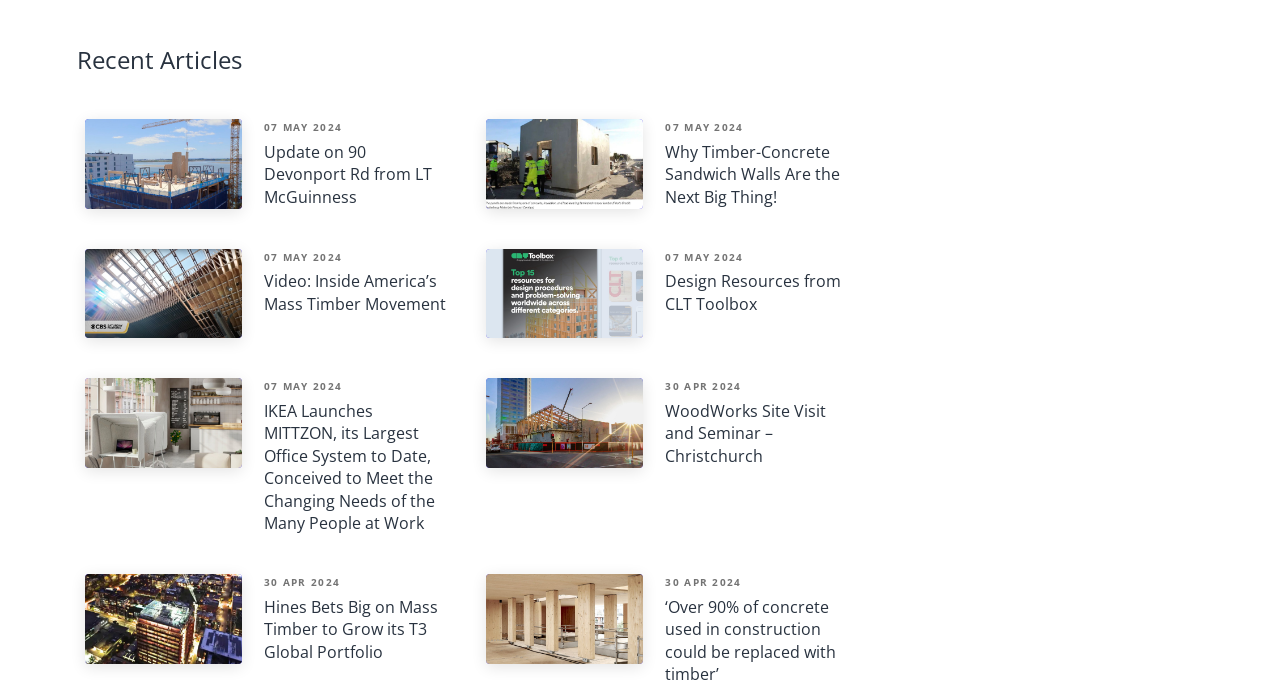Locate the bounding box coordinates of the clickable area needed to fulfill the instruction: "View article 'Why Timber-Concrete Sandwich Walls Are the Next Big Thing!' ".

[0.52, 0.171, 0.662, 0.298]